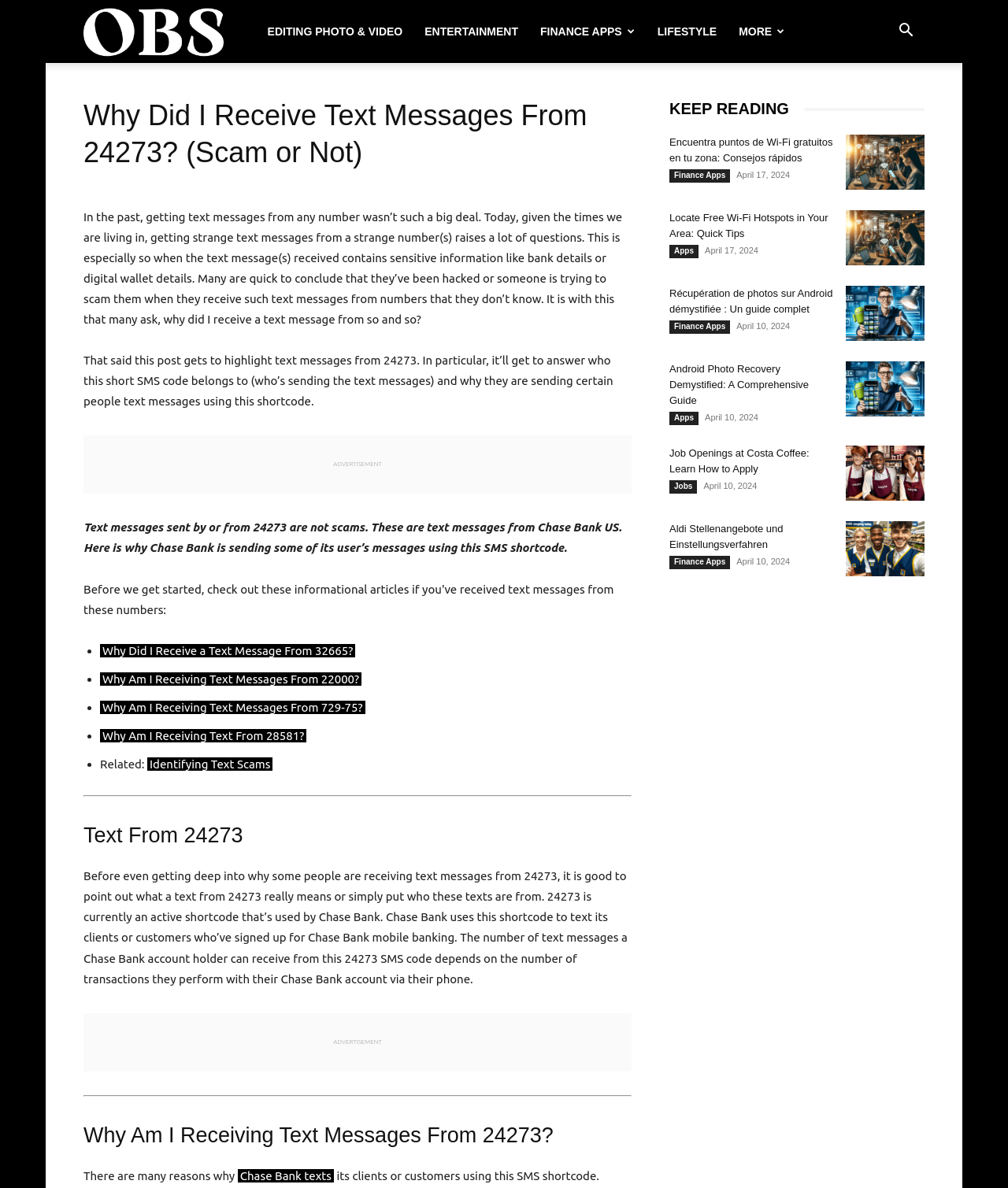What is the relation between Chase Bank and 24273?
With the help of the image, please provide a detailed response to the question.

Chase Bank uses the shortcode 24273 to send text messages to its clients or customers who have signed up for mobile banking, as stated in the article, which means that 24273 is an active shortcode used by Chase Bank.